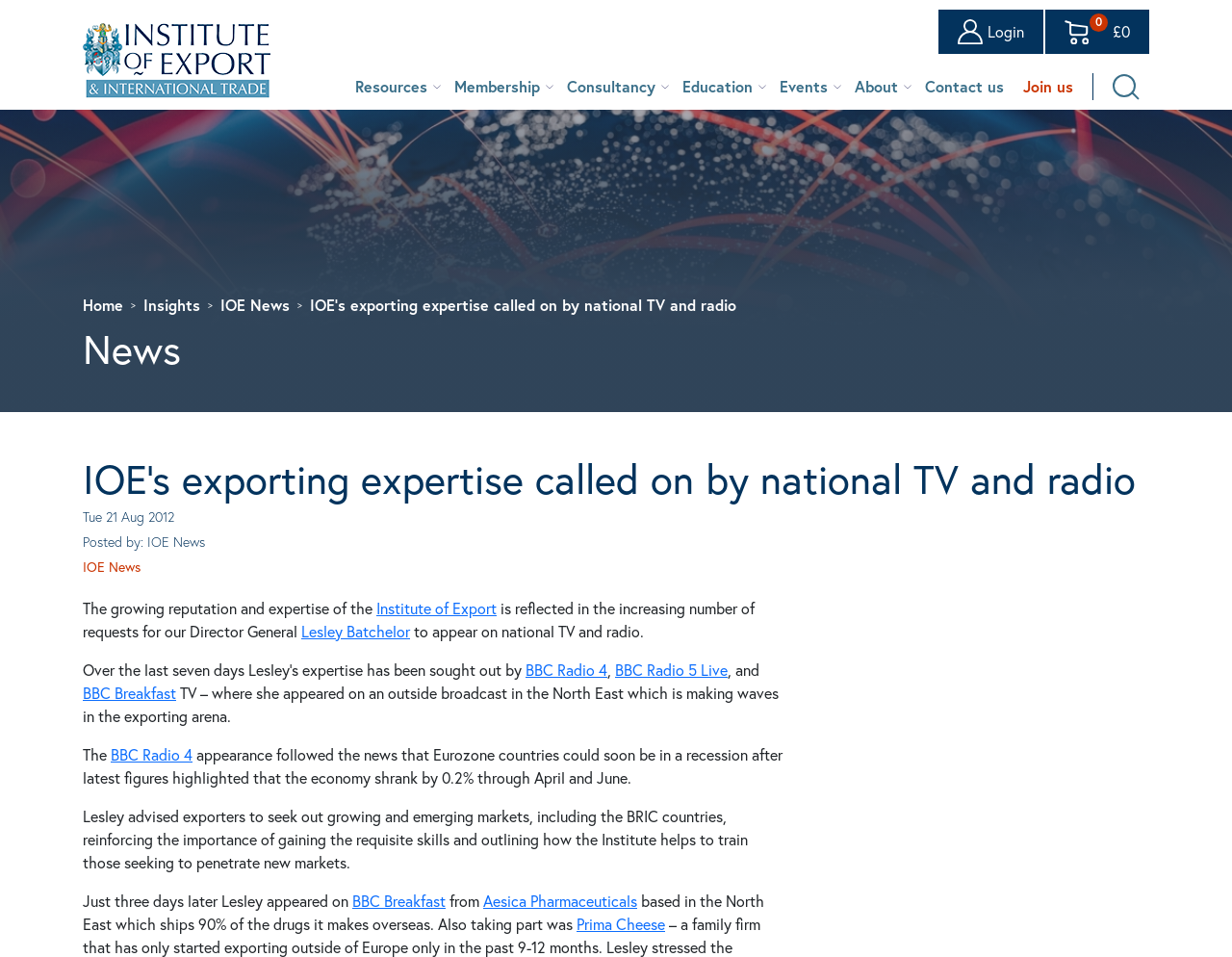Find the bounding box coordinates for the element described here: "Institute of Export".

[0.305, 0.624, 0.403, 0.645]